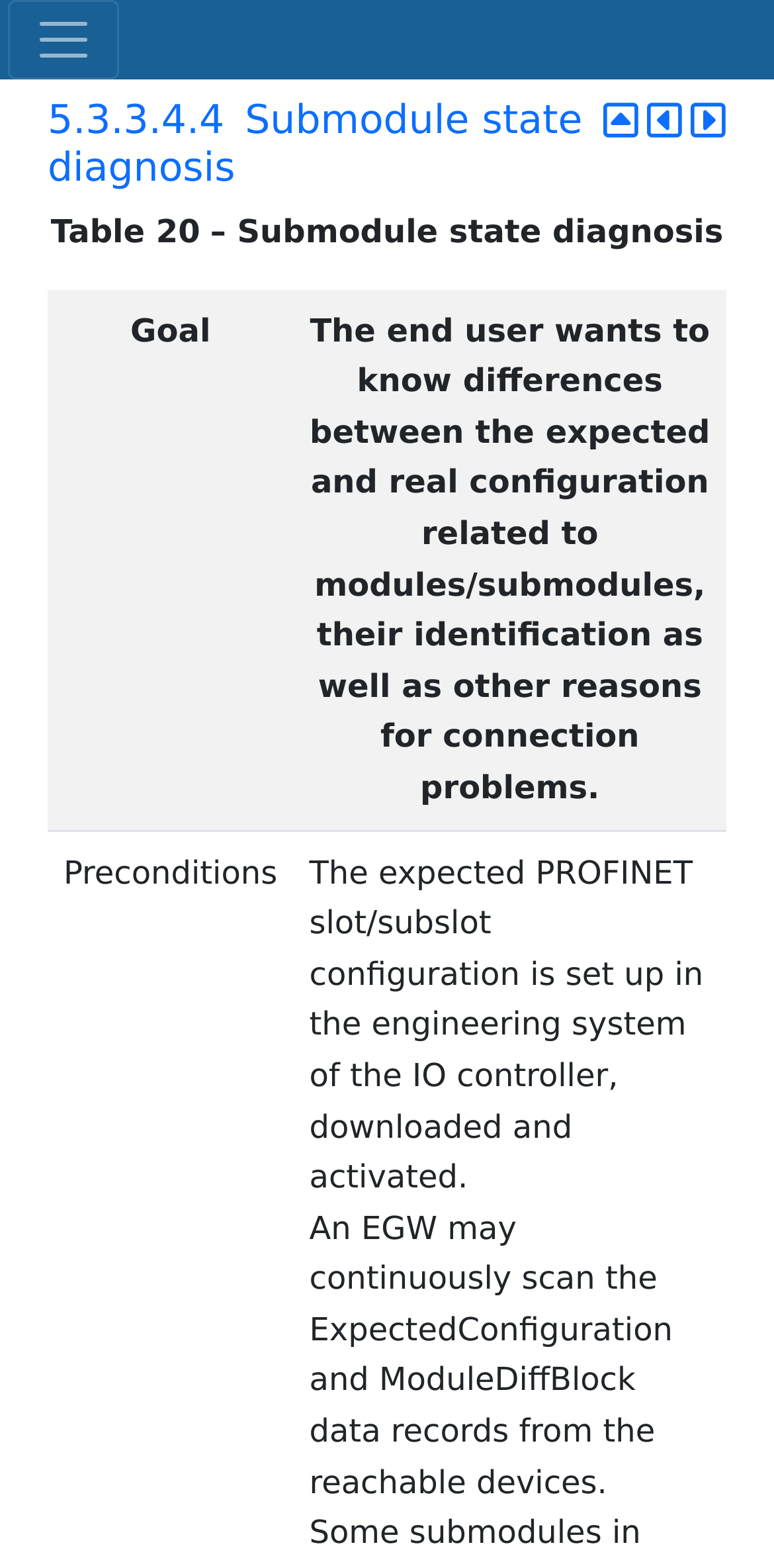What is the goal mentioned in the table?
Please use the image to deliver a detailed and complete answer.

By examining the table content, I can see that the goal mentioned is for the end user to know differences between the expected and real configuration related to modules/submodules, their identification, as well as other reasons for connection problems.